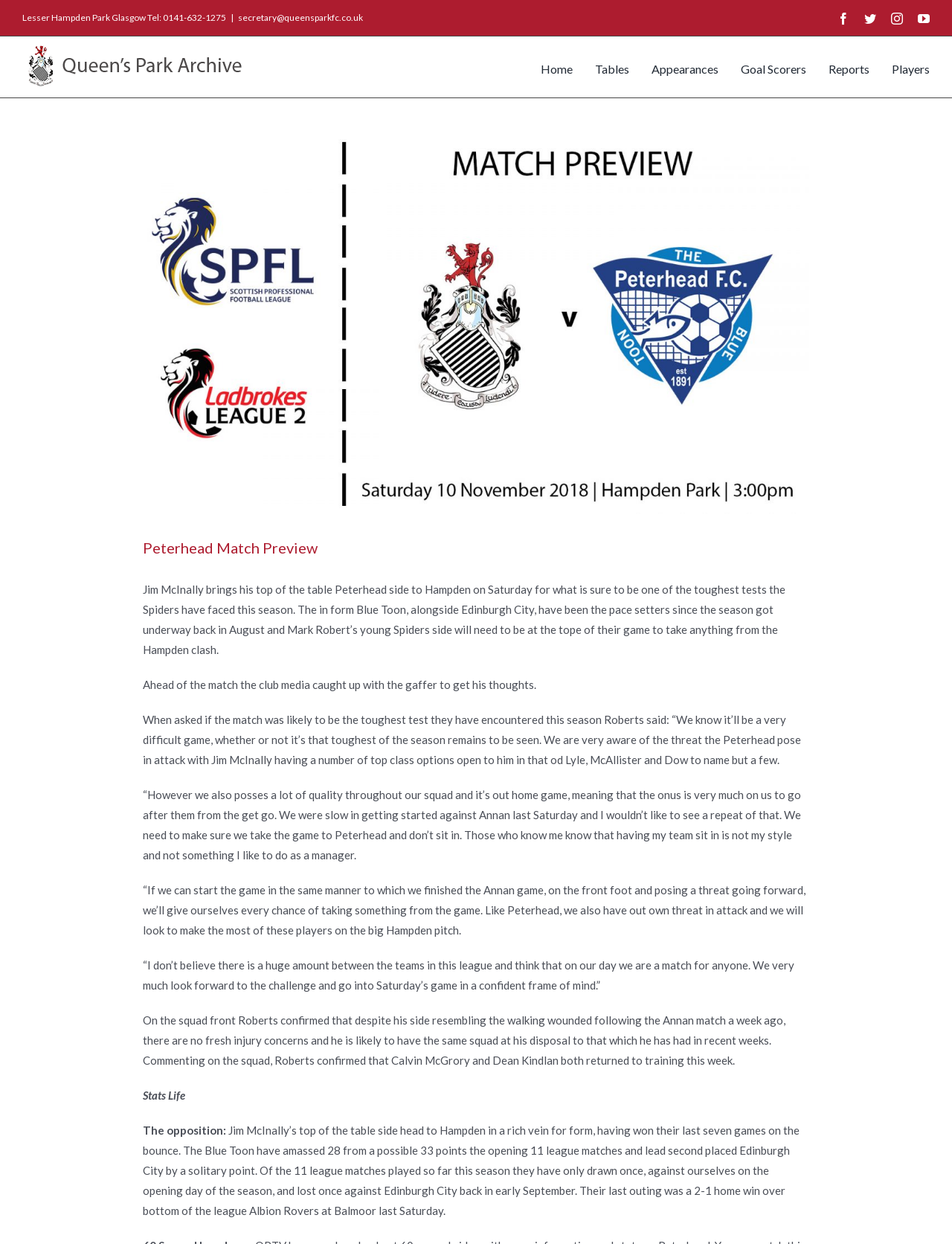What is the name of the stadium where the match will take place?
Please give a detailed answer to the question using the information shown in the image.

I found the answer by reading the article, which mentions that Jim McInally brings his top of the table Peterhead side to Hampden on Saturday.